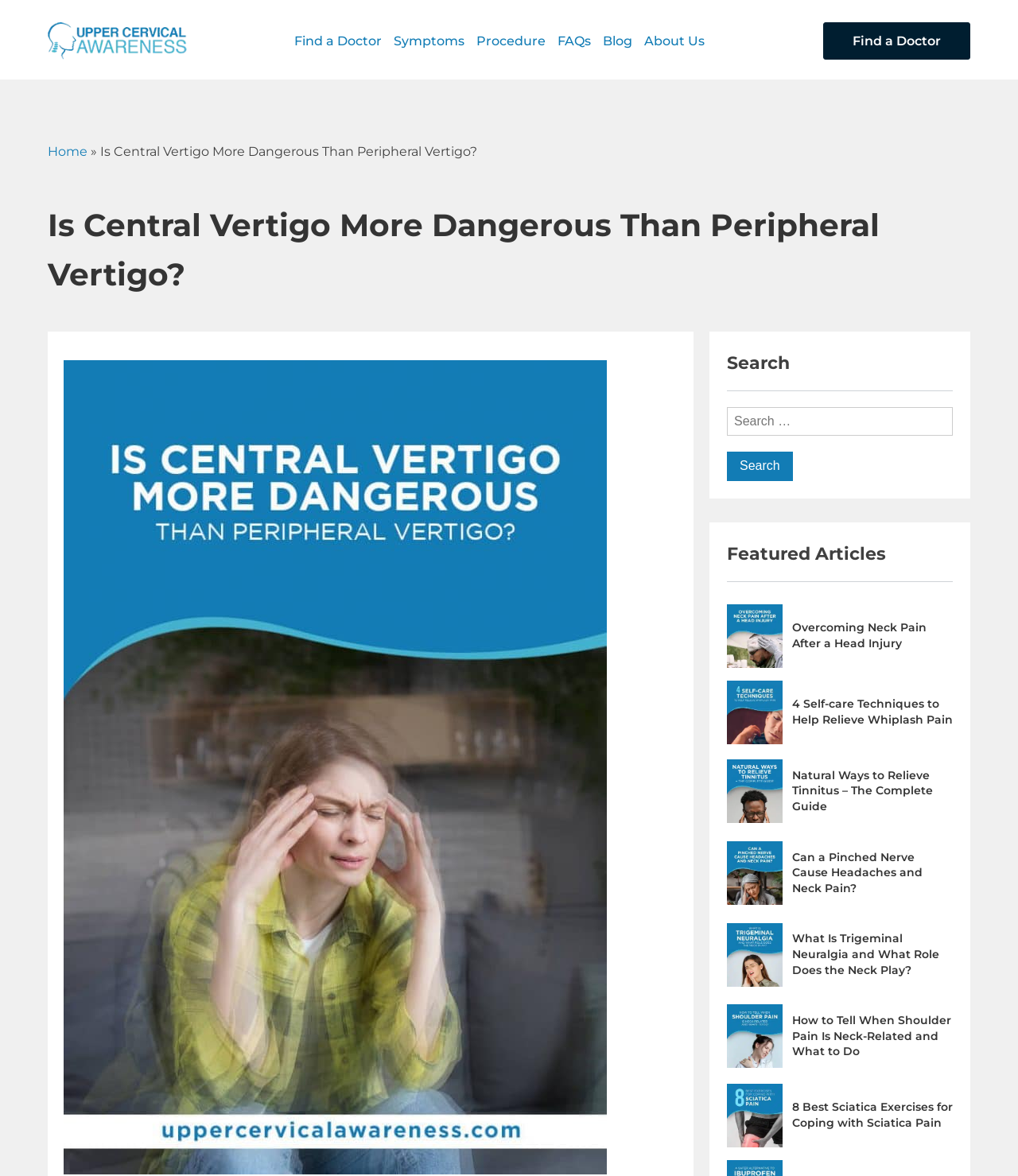Please provide a brief answer to the following inquiry using a single word or phrase:
How many navigation links are there?

7